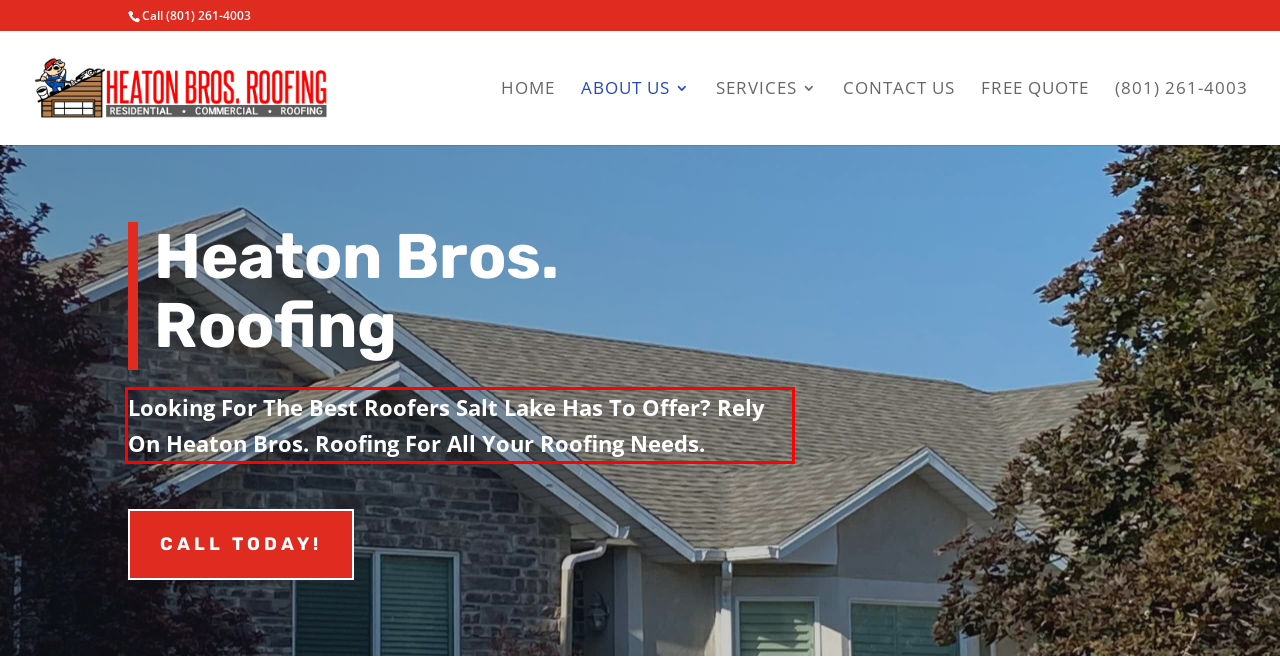Analyze the webpage screenshot and use OCR to recognize the text content in the red bounding box.

Looking For The Best Roofers Salt Lake Has To Offer? Rely On Heaton Bros. Roofing For All Your Roofing Needs.